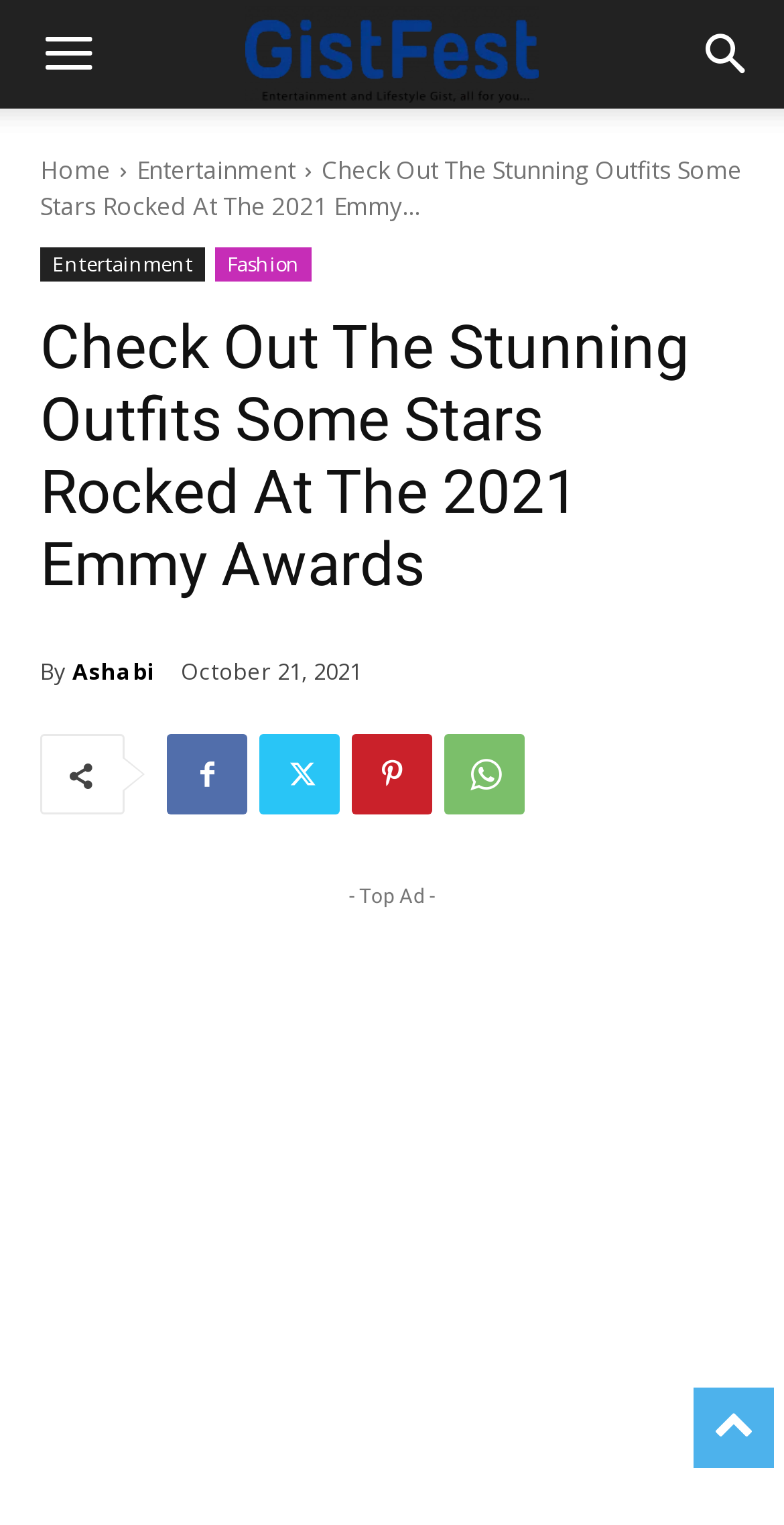Using the provided description Ashabi, find the bounding box coordinates for the UI element. Provide the coordinates in (top-left x, top-left y, bottom-right x, bottom-right y) format, ensuring all values are between 0 and 1.

[0.092, 0.42, 0.197, 0.46]